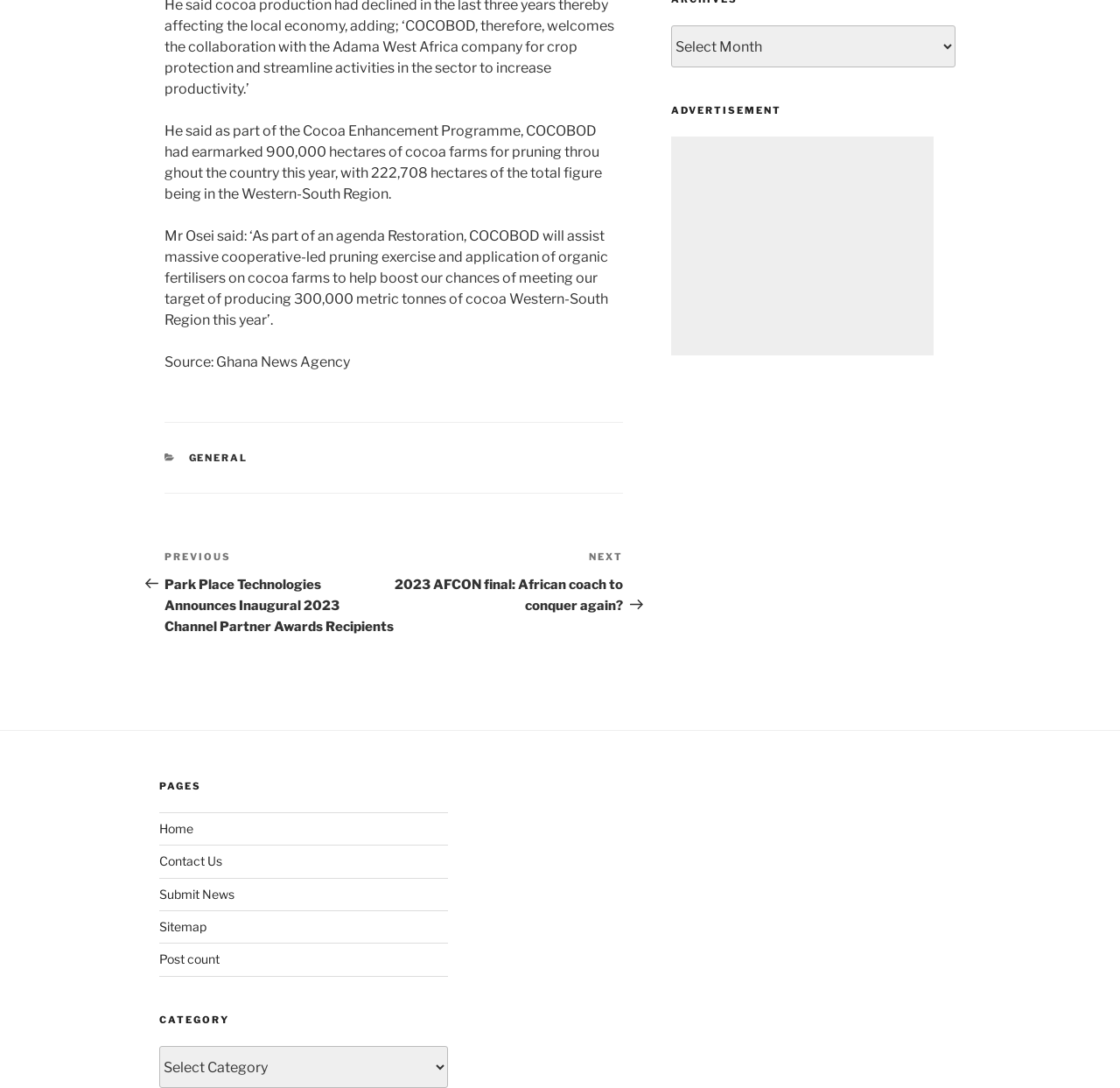Determine the bounding box coordinates of the section to be clicked to follow the instruction: "go to contact us". The coordinates should be given as four float numbers between 0 and 1, formatted as [left, top, right, bottom].

[0.142, 0.785, 0.198, 0.798]